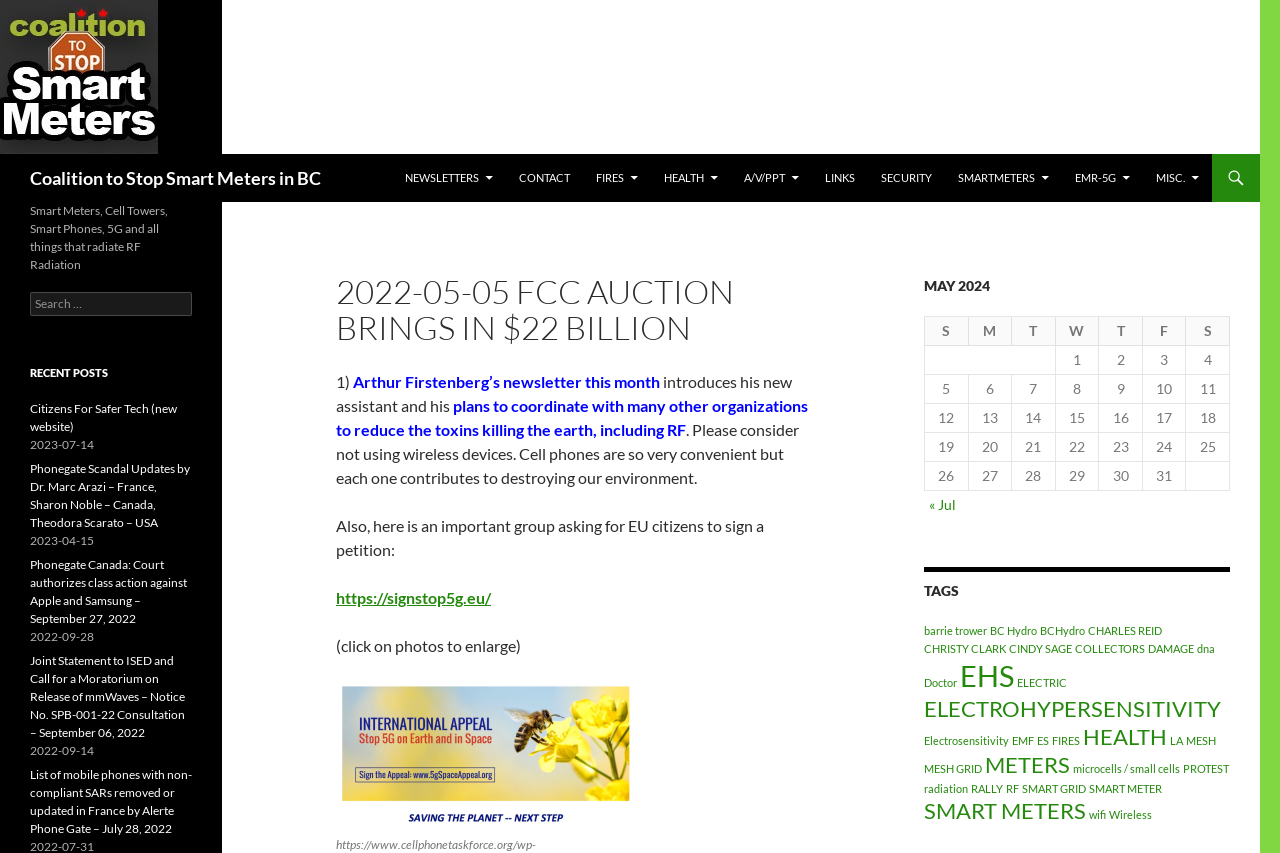Identify and extract the main heading from the webpage.

Coalition to Stop Smart Meters in BC